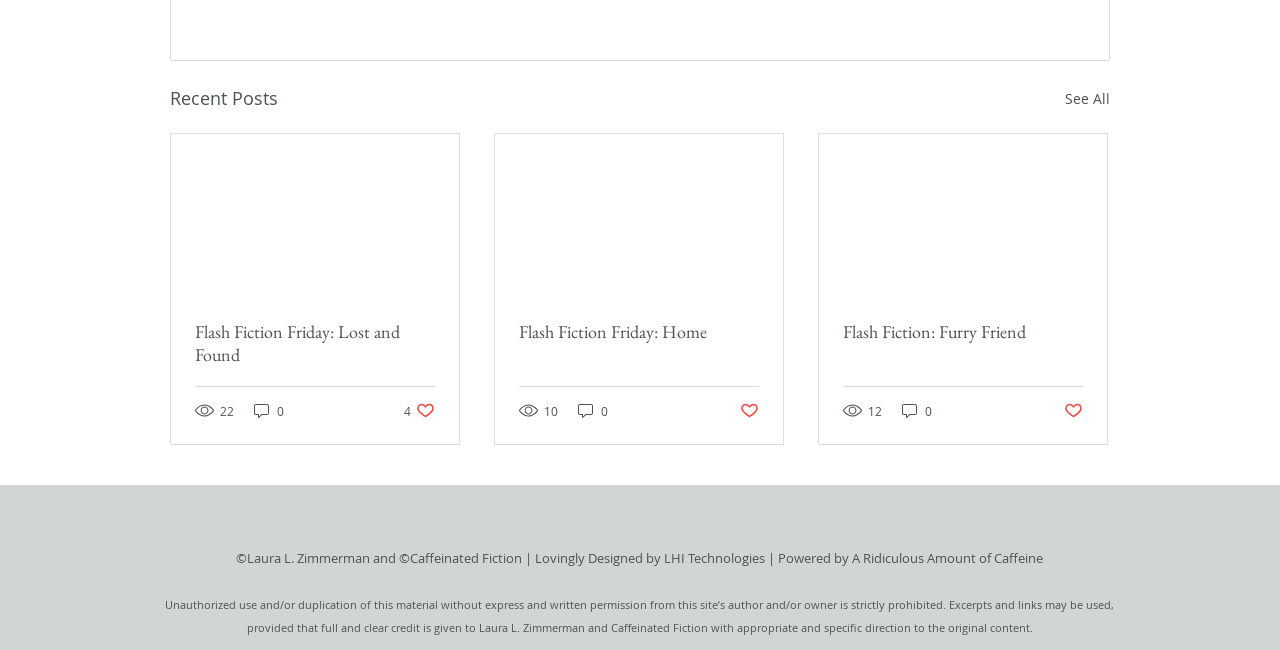Respond concisely with one word or phrase to the following query:
How many views does the second article have?

10 views